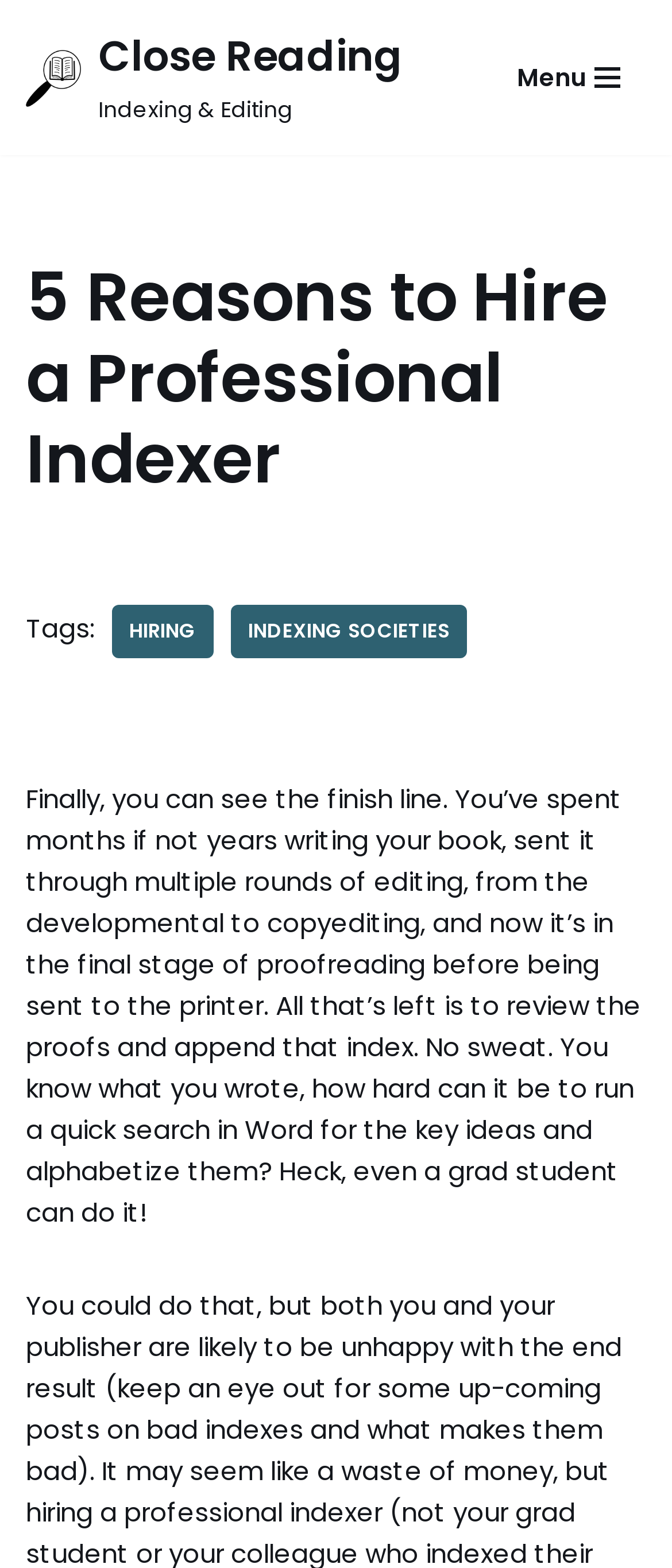Please provide a one-word or phrase answer to the question: 
What is the topic of the webpage?

Indexing